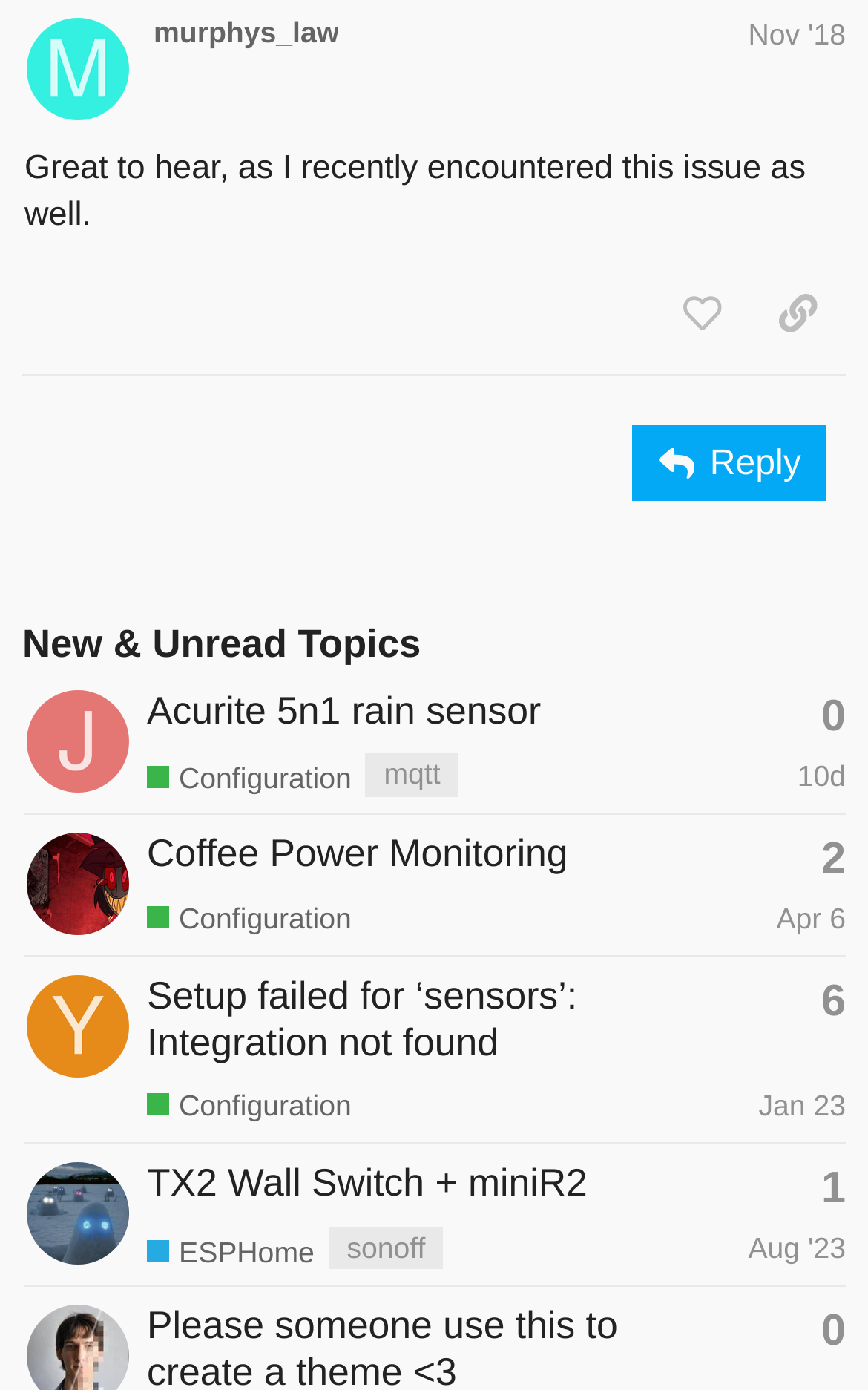Answer the question below using just one word or a short phrase: 
What is the profile name of the user who posted the third topic?

Yozhek